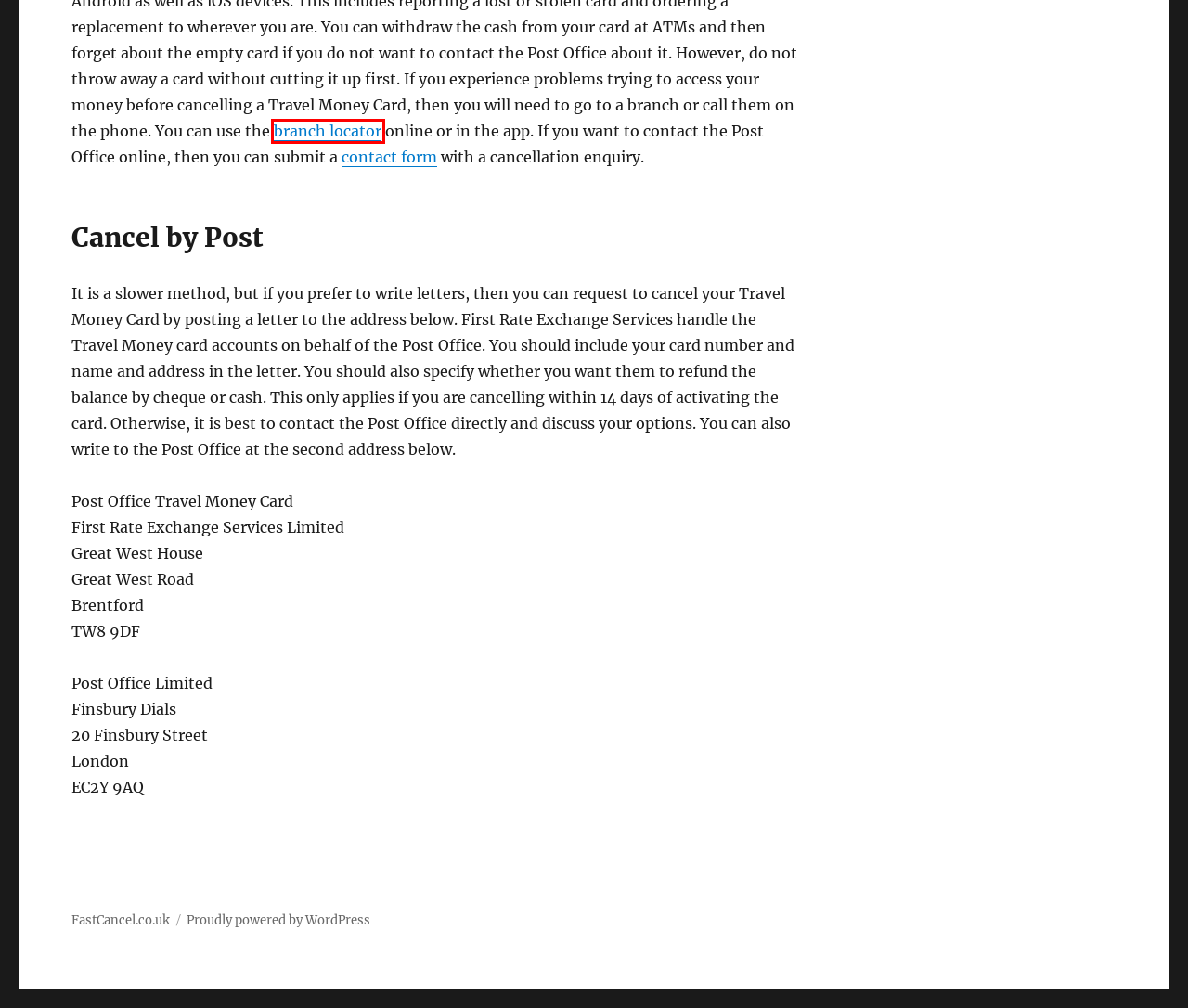Look at the screenshot of a webpage where a red rectangle bounding box is present. Choose the webpage description that best describes the new webpage after clicking the element inside the red bounding box. Here are the candidates:
A. Cancel Facebook Account 2019 | FastCancel.co.uk
B. Cancel Virgin Credit Card 2019 | FastCancel.co.uk
C. Travel Money Card | Help and support | Post Office
D. Branch Finder | Post Office
E. Blog Tool, Publishing Platform, and CMS – WordPress.org
F. Cancel iCloud Storage | FastCancel.co.uk
G. RBS Cancel Card – 0345 724 2424 | FastCancel.co.uk
H. Nationwide Cancel Insurance | FastCancel.co.uk

D